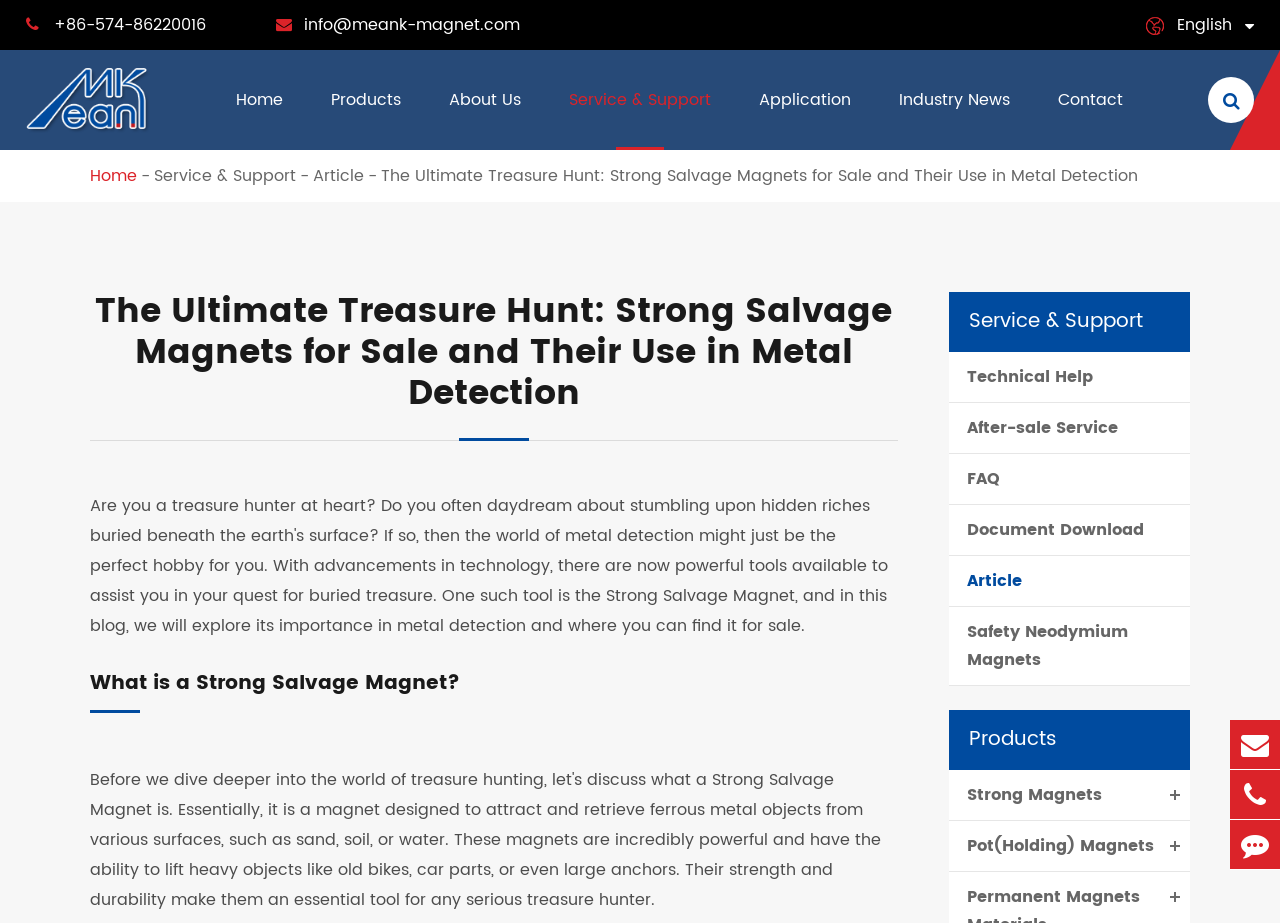Provide your answer to the question using just one word or phrase: What is the purpose of the textbox on the top right?

Search